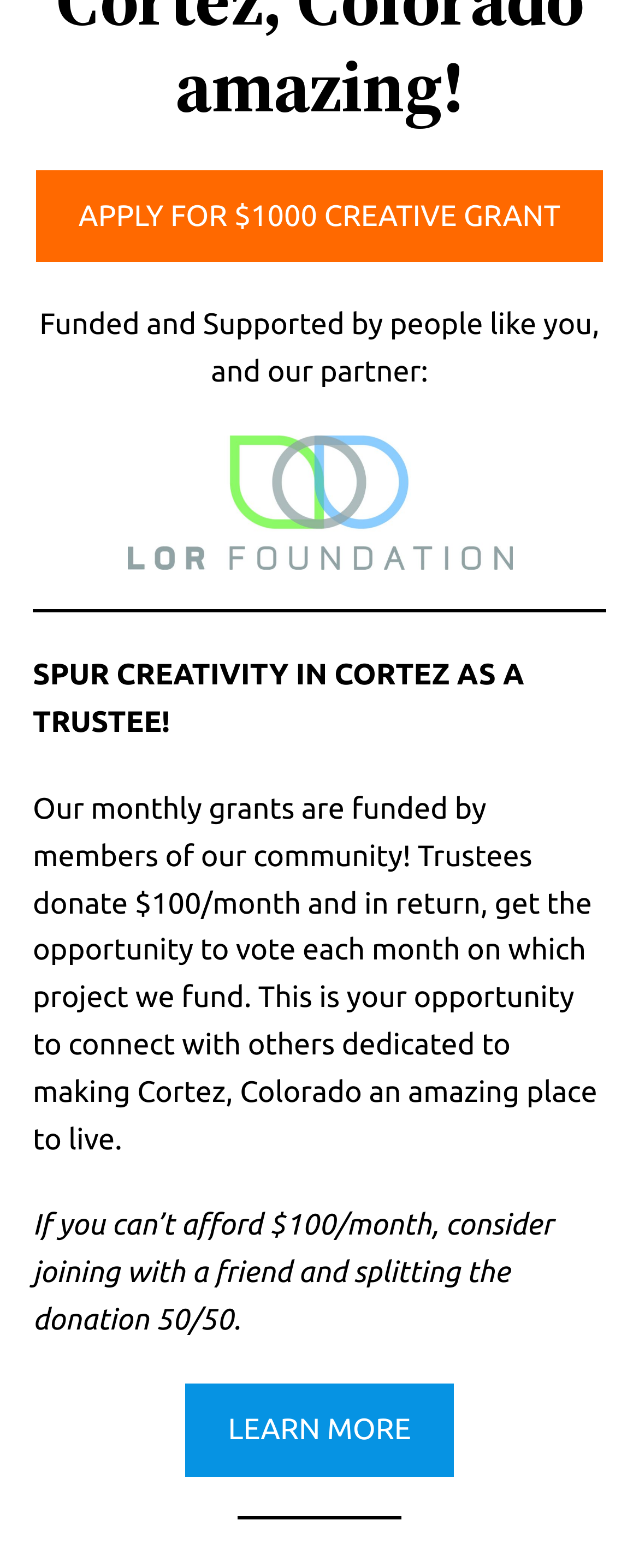What can you do by clicking 'APPLY FOR $1000 CREATIVE GRANT'?
Please answer the question with as much detail and depth as you can.

The link 'APPLY FOR $1000 CREATIVE GRANT' suggests that by clicking on it, you can apply for a $1000 creative grant.